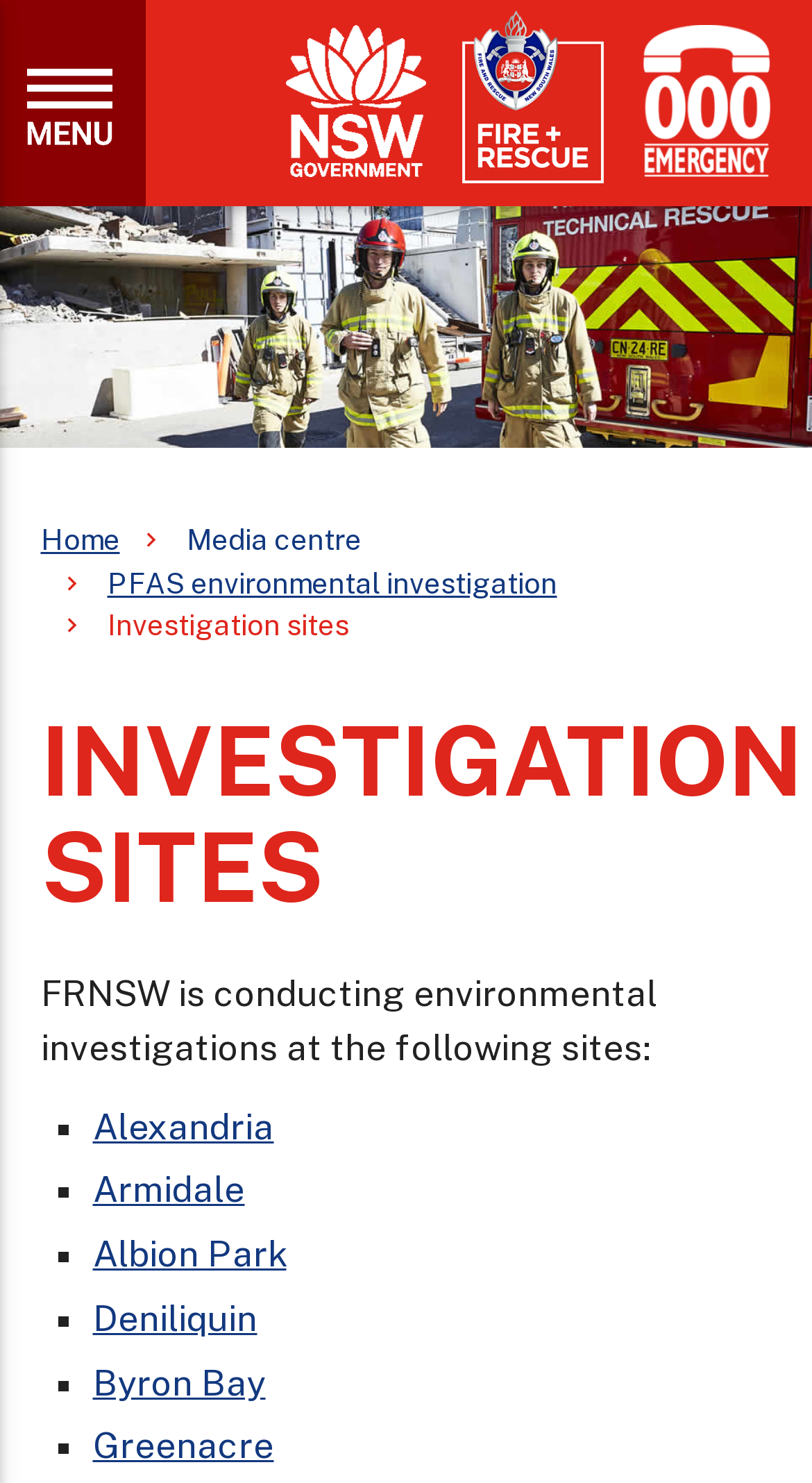Find the bounding box coordinates of the element's region that should be clicked in order to follow the given instruction: "View PFAS environmental investigation". The coordinates should consist of four float numbers between 0 and 1, i.e., [left, top, right, bottom].

[0.132, 0.381, 0.686, 0.404]